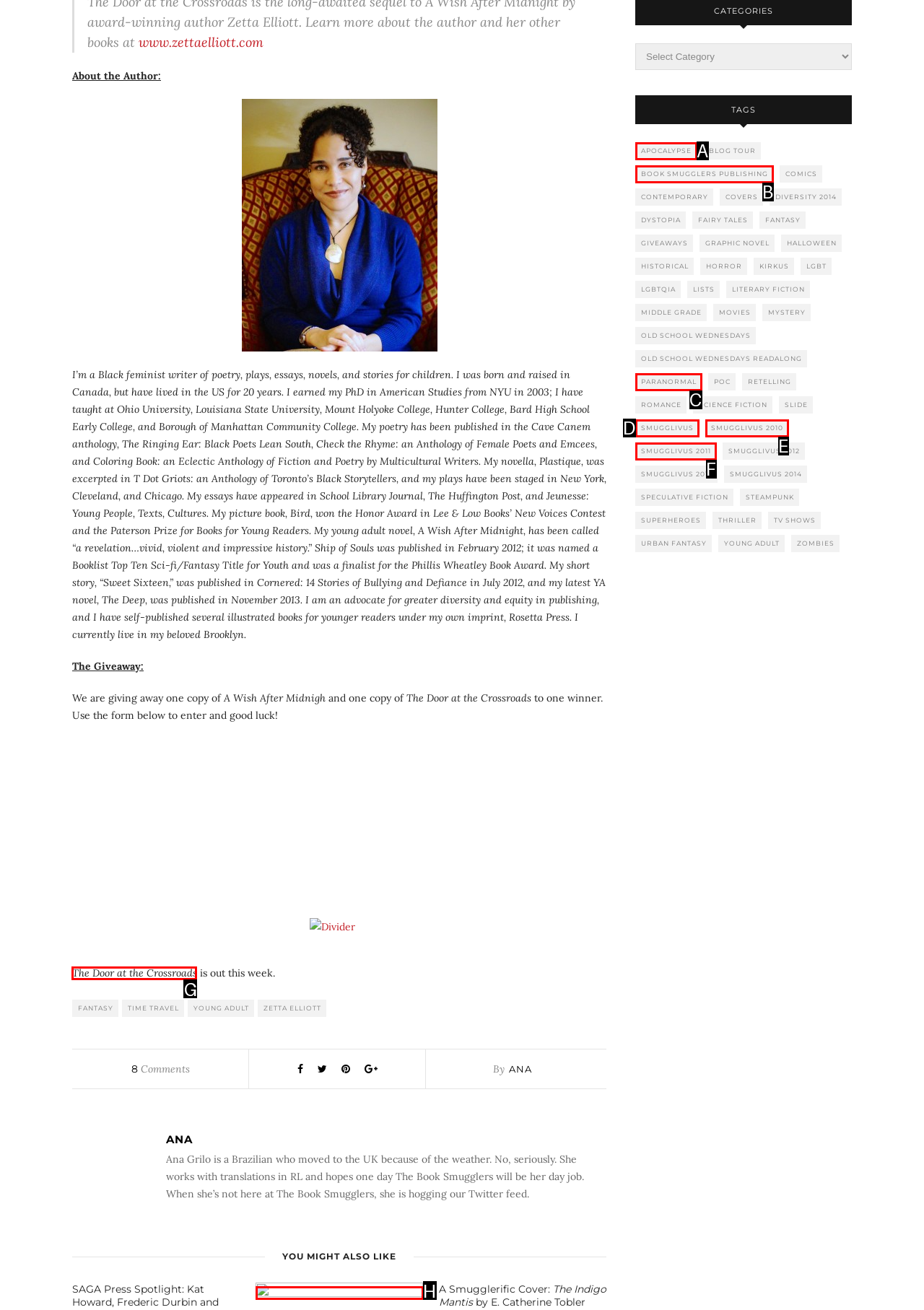Select the appropriate letter to fulfill the given instruction: Check the book details
Provide the letter of the correct option directly.

G